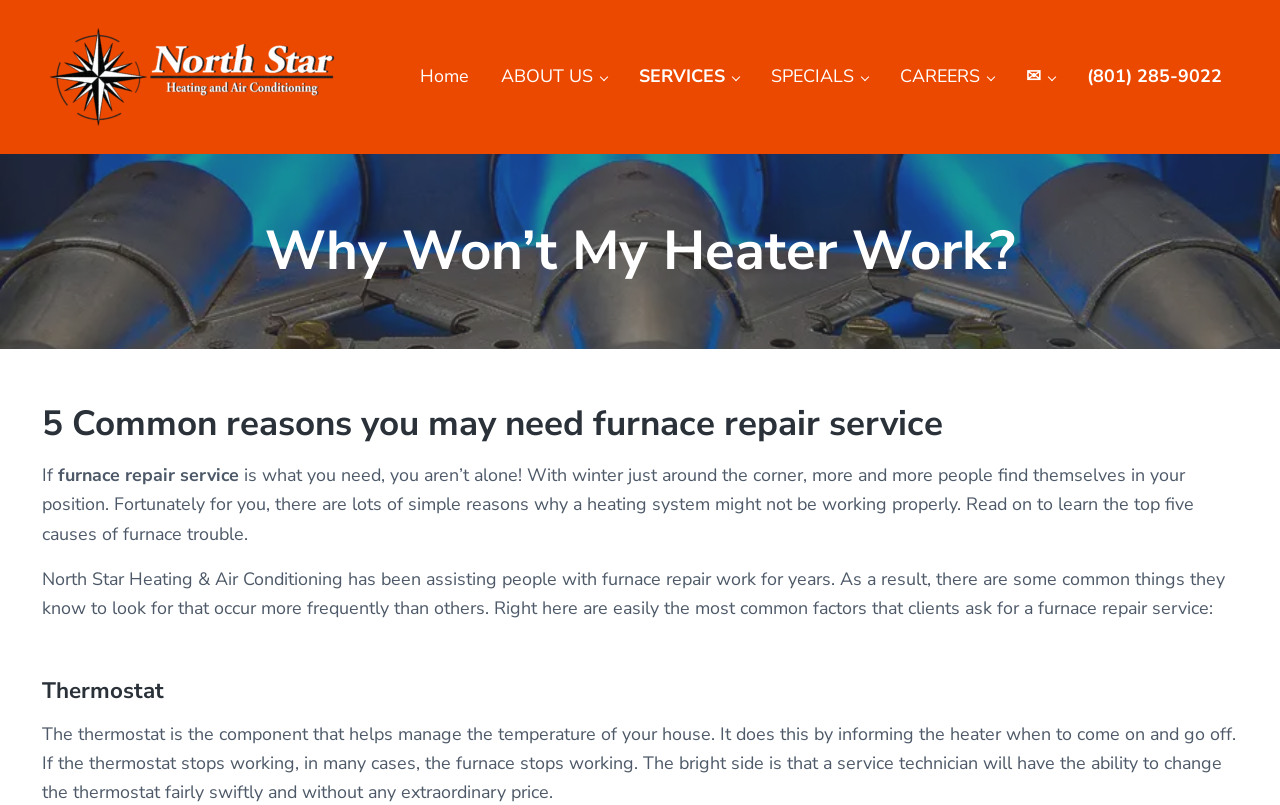Extract the primary header of the webpage and generate its text.

Why Won’t My Heater Work?